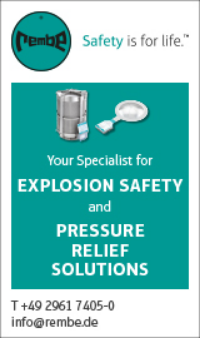What is provided below the main content?
Please use the visual content to give a single word or phrase answer.

Contact information